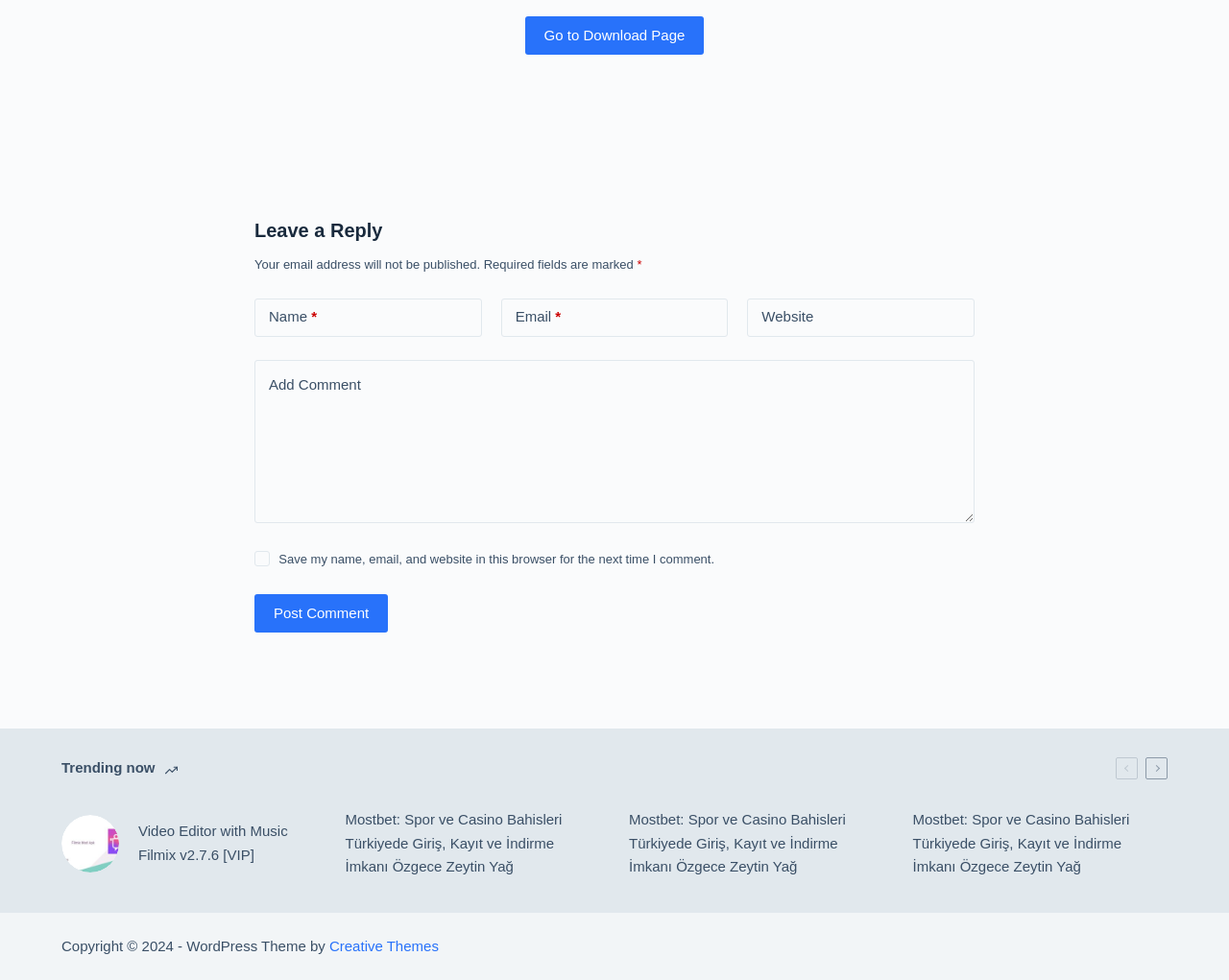How many links are under the 'Trending now' heading?
Using the image, provide a concise answer in one word or a short phrase.

4